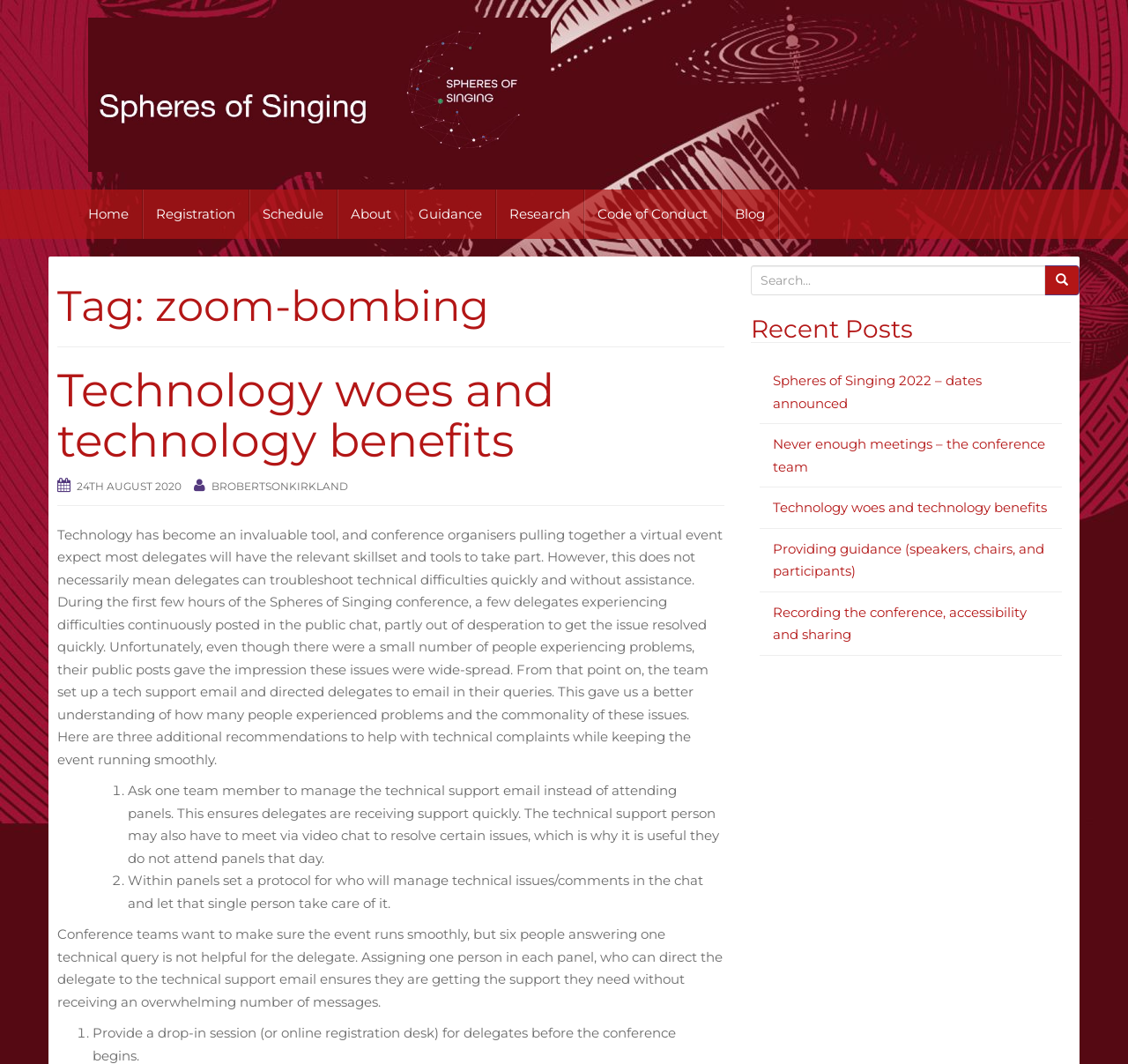Look at the image and answer the question in detail:
What is the purpose of the tech support email?

The purpose of the tech support email can be understood from the text 'This gave us a better understanding of how many people experienced problems and the commonality of these issues.' and 'Ask one team member to manage the technical support email instead of attending panels.' which suggests that the email is used to resolve technical issues and provide support to delegates.